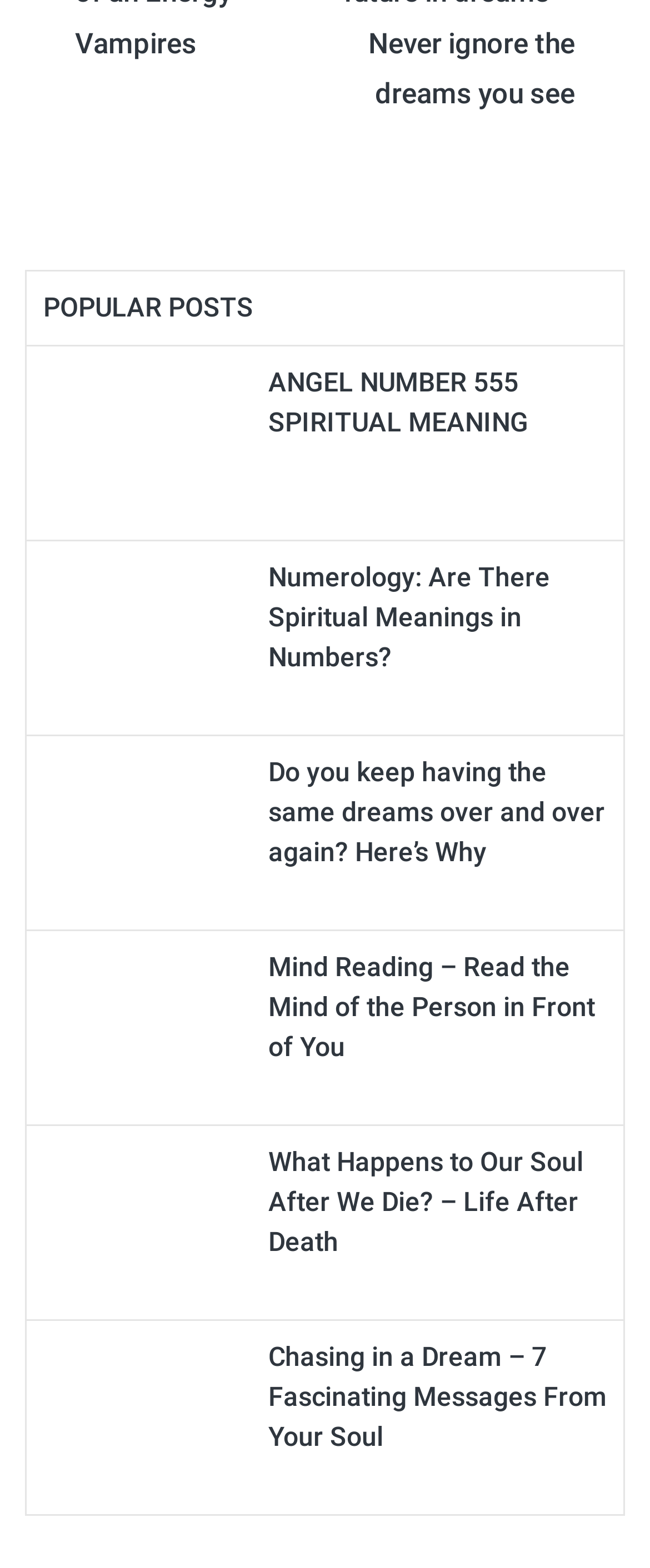Identify the bounding box coordinates of the clickable region to carry out the given instruction: "View the phone number for Limerick".

None